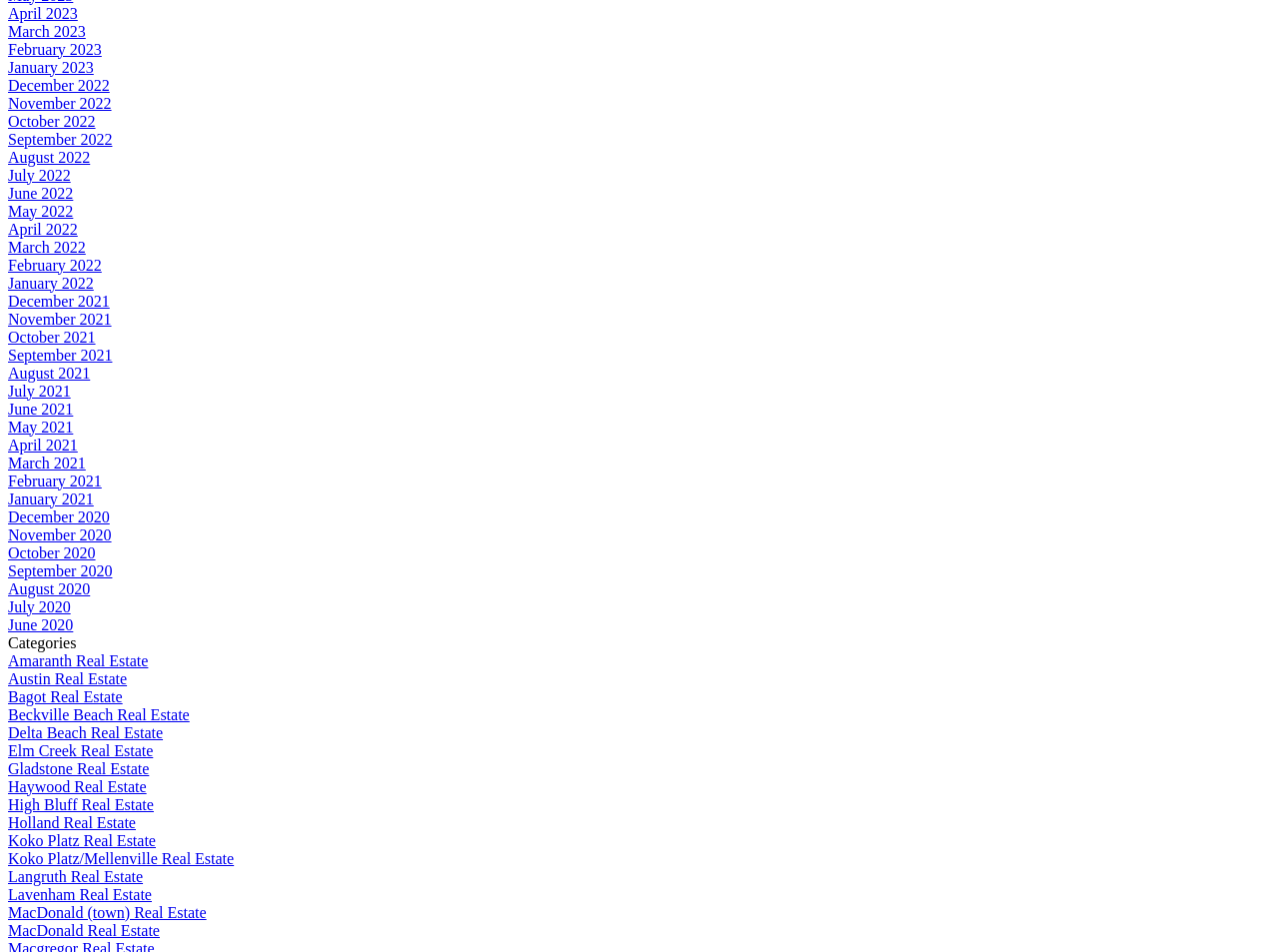Based on the element description Elm Creek Real Estate, identify the bounding box coordinates for the UI element. The coordinates should be in the format (top-left x, top-left y, bottom-right x, bottom-right y) and within the 0 to 1 range.

[0.006, 0.779, 0.12, 0.797]